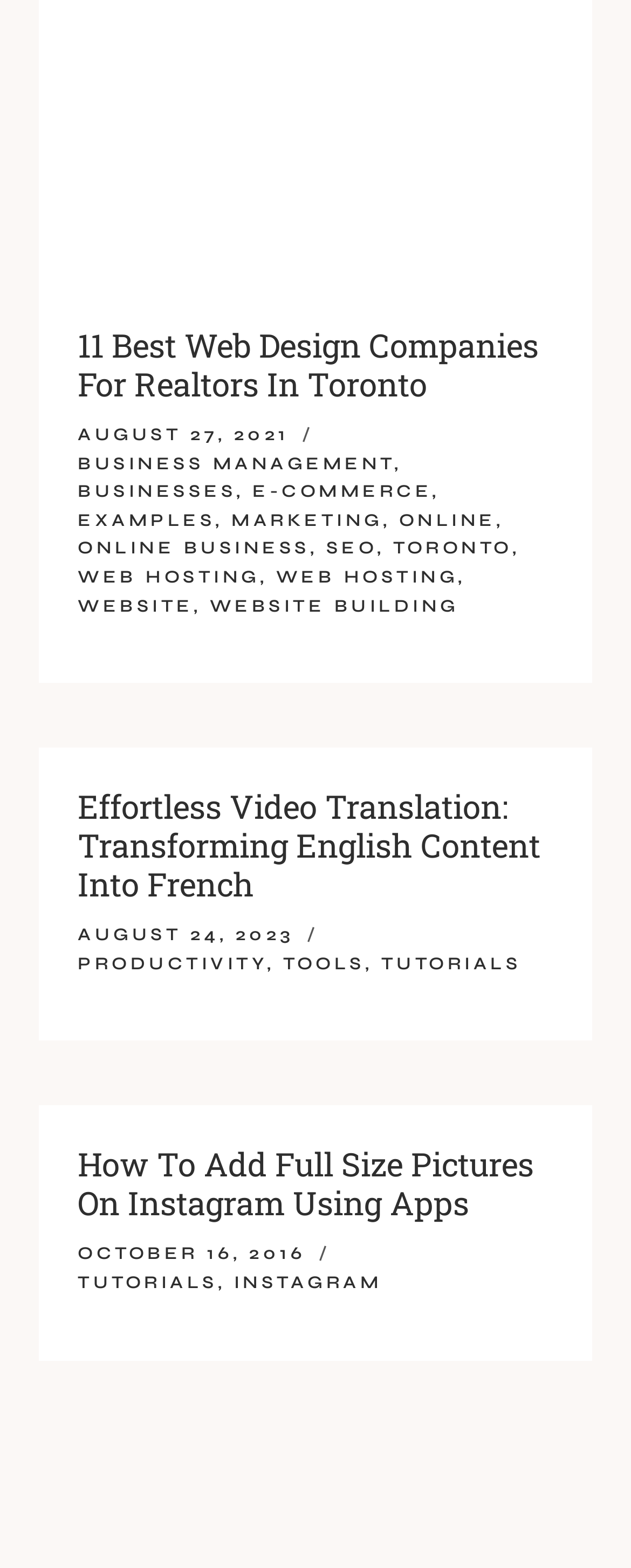Utilize the information from the image to answer the question in detail:
What categories are mentioned in the first article?

The first article has several links with categories such as BUSINESS MANAGEMENT, BUSINESSES, E-COMMERCE, EXAMPLES, MARKETING, ONLINE, ONLINE BUSINESS, SEO, TORONTO, WEB HOSTING, WEBSITE, and WEBSITE BUILDING, which are likely the categories mentioned in the article.